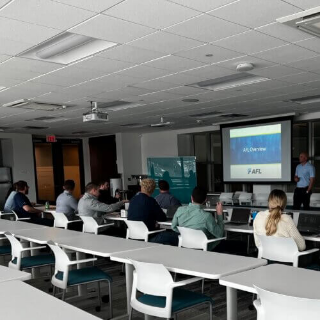What type of setting is depicted in the image?
Please respond to the question with a detailed and well-explained answer.

The room is set up with sleek, modern furnishings and features multiple rows of white tables and chairs, indicating a professional setting, likely a training session or workshop.